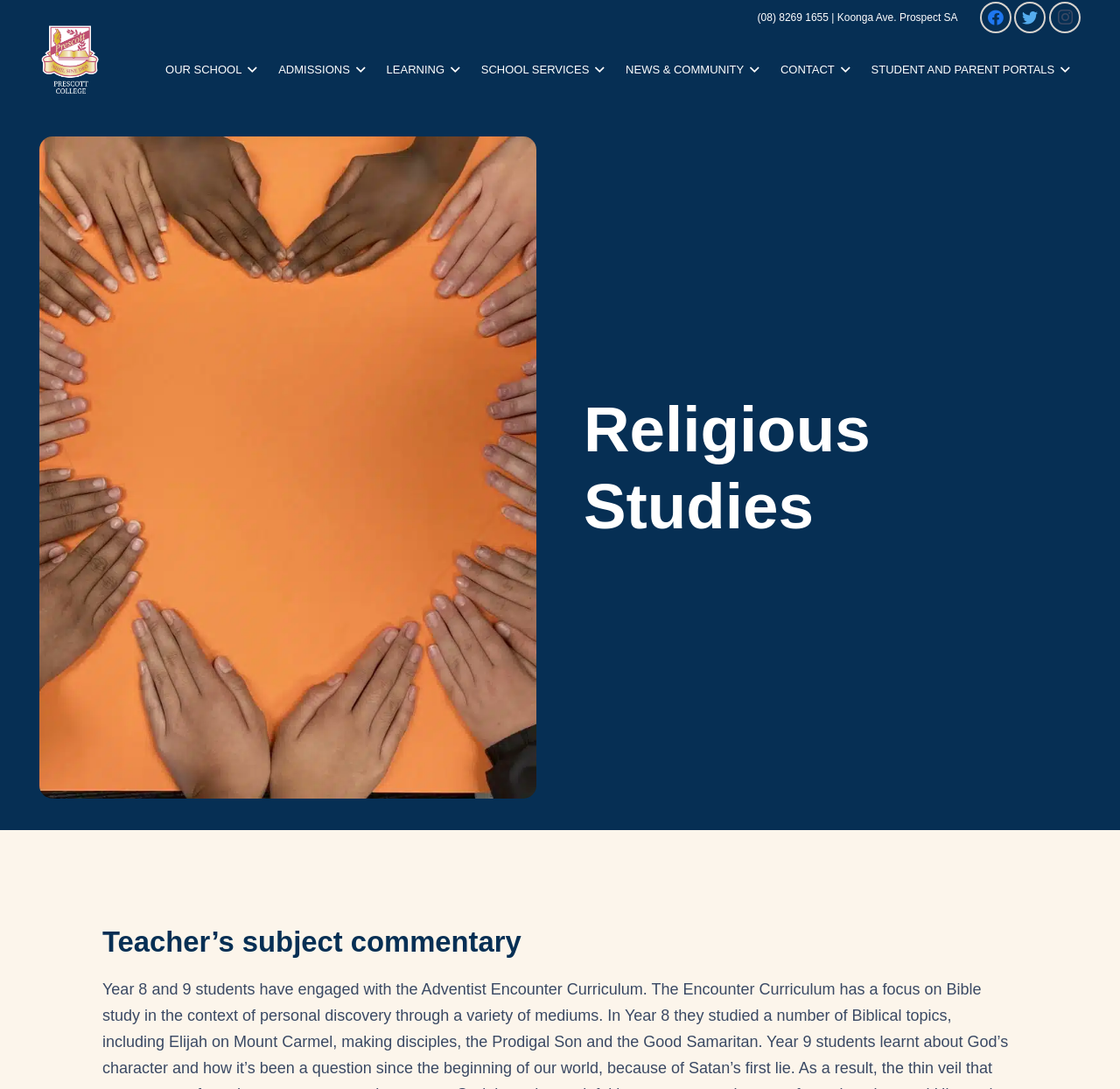Please find the bounding box for the following UI element description. Provide the coordinates in (top-left x, top-left y, bottom-right x, bottom-right y) format, with values between 0 and 1: OUR SCHOOL

[0.165, 0.032, 0.262, 0.096]